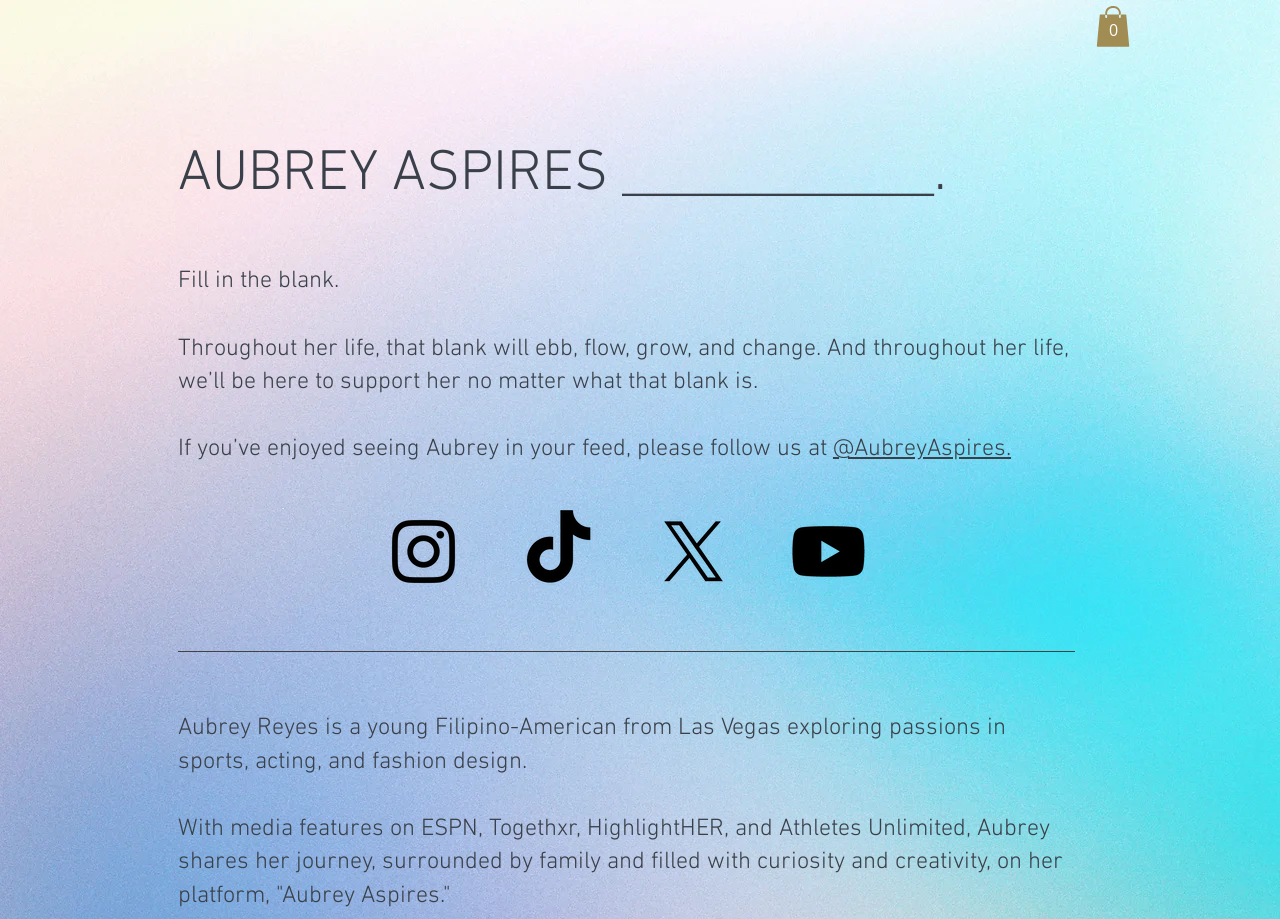Identify the bounding box coordinates for the UI element described as follows: "@AubreyAspires.". Ensure the coordinates are four float numbers between 0 and 1, formatted as [left, top, right, bottom].

[0.651, 0.474, 0.79, 0.504]